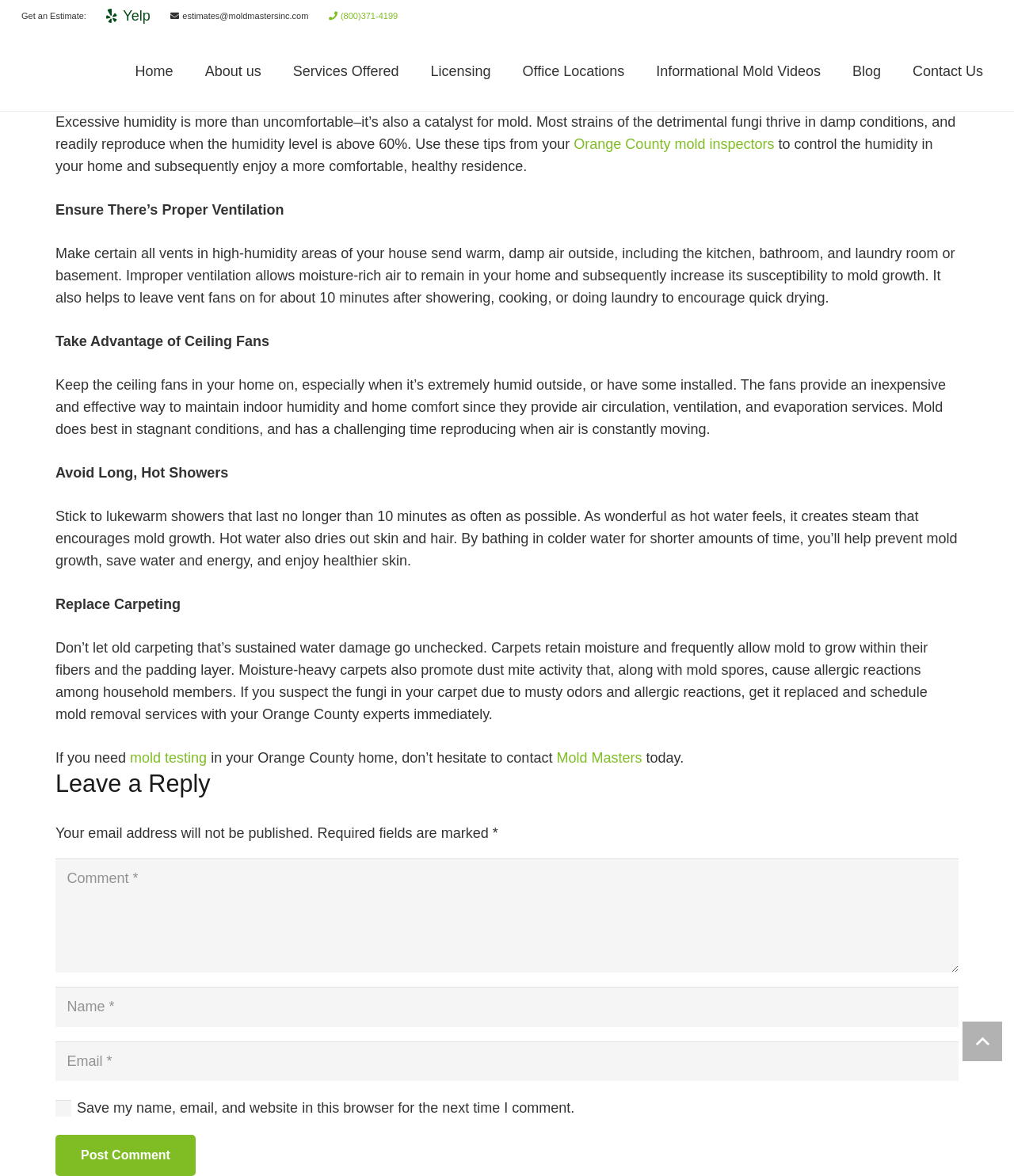Find the bounding box coordinates of the element to click in order to complete this instruction: "Contact us". The bounding box coordinates must be four float numbers between 0 and 1, denoted as [left, top, right, bottom].

[0.884, 0.027, 0.985, 0.094]